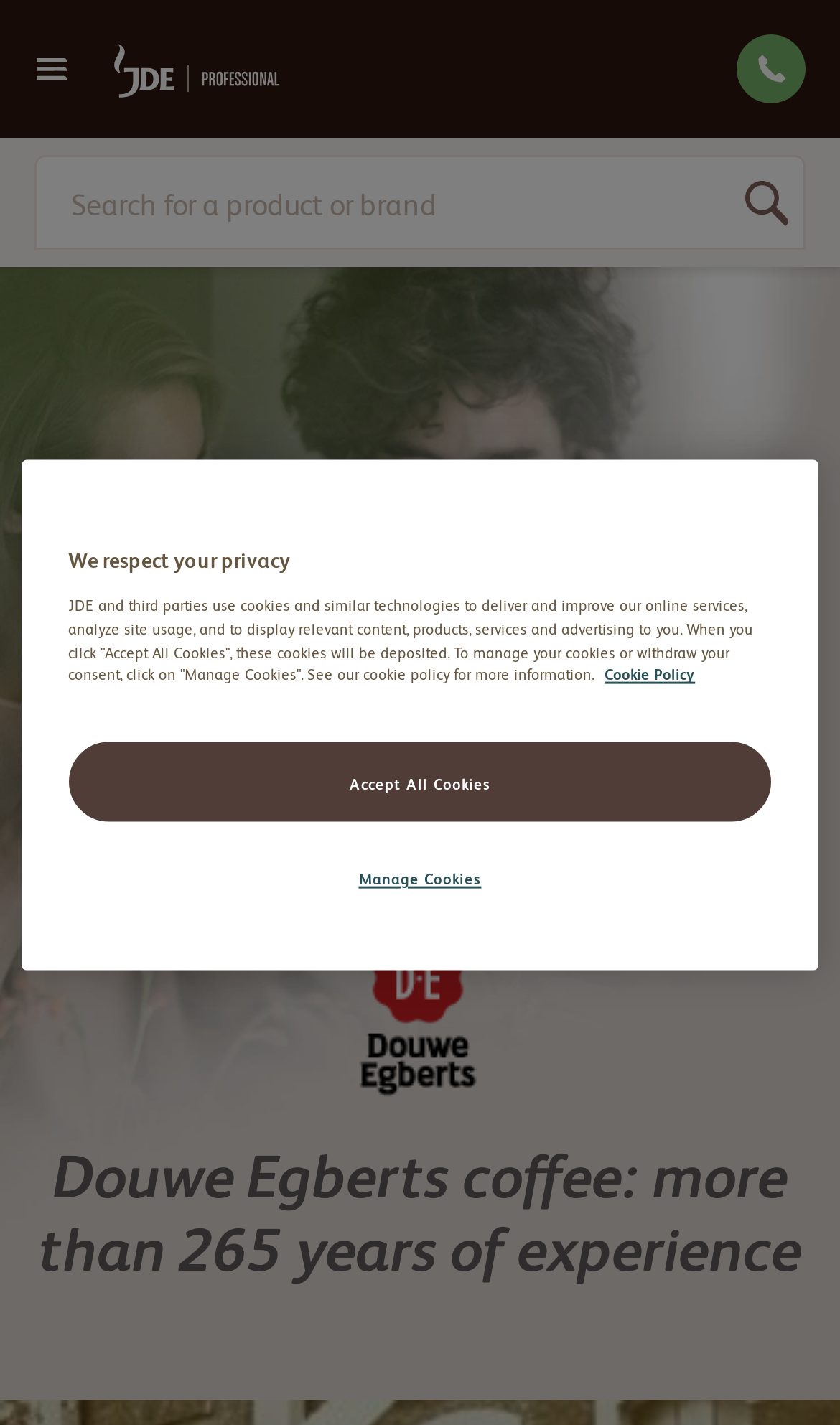For the following element description, predict the bounding box coordinates in the format (top-left x, top-left y, bottom-right x, bottom-right y). All values should be floating point numbers between 0 and 1. Description: project status pitch deck presentation

None